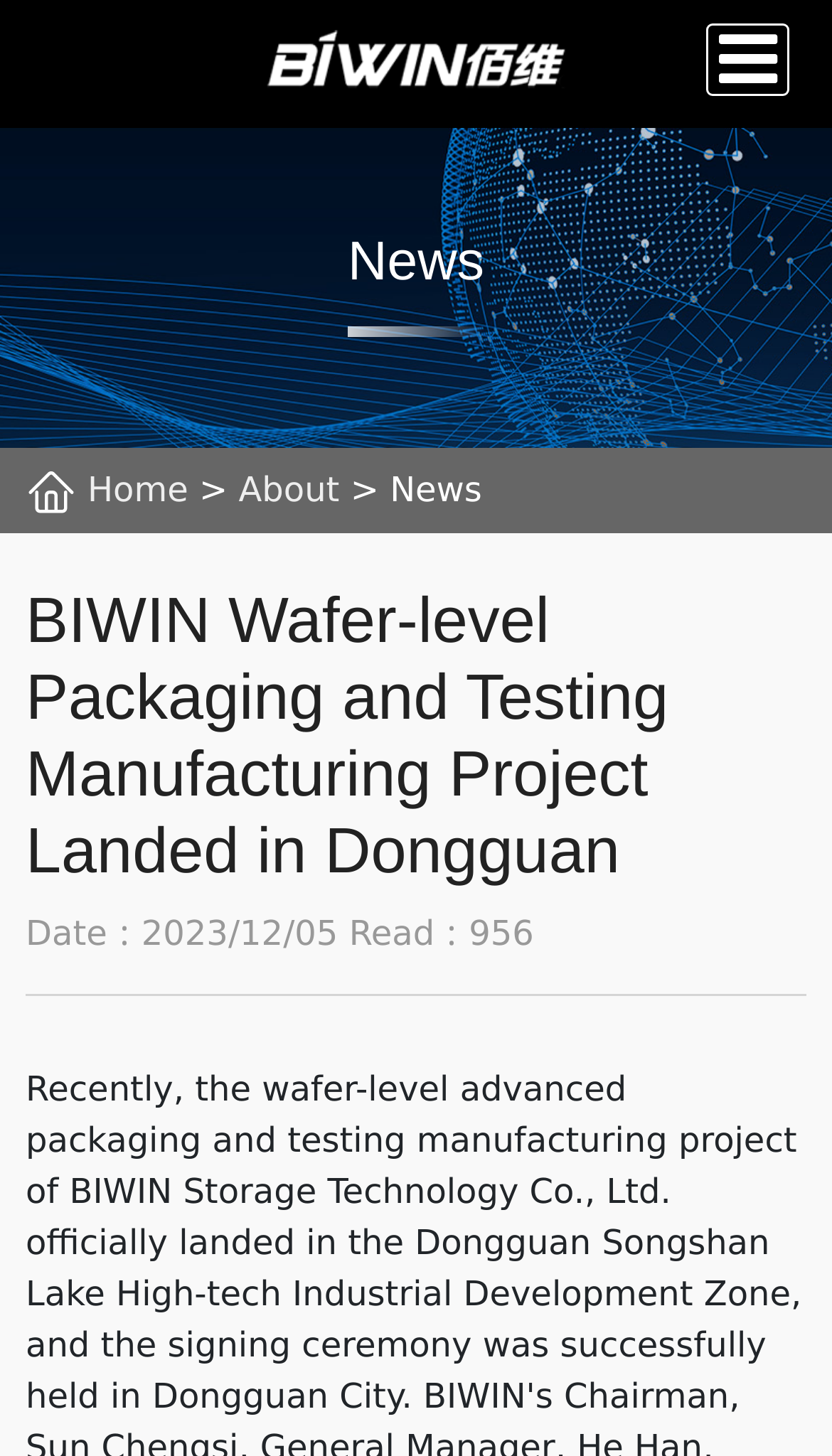Determine the bounding box coordinates for the HTML element mentioned in the following description: "QuickBooks Tax Line Mapping". The coordinates should be a list of four floats ranging from 0 to 1, represented as [left, top, right, bottom].

None